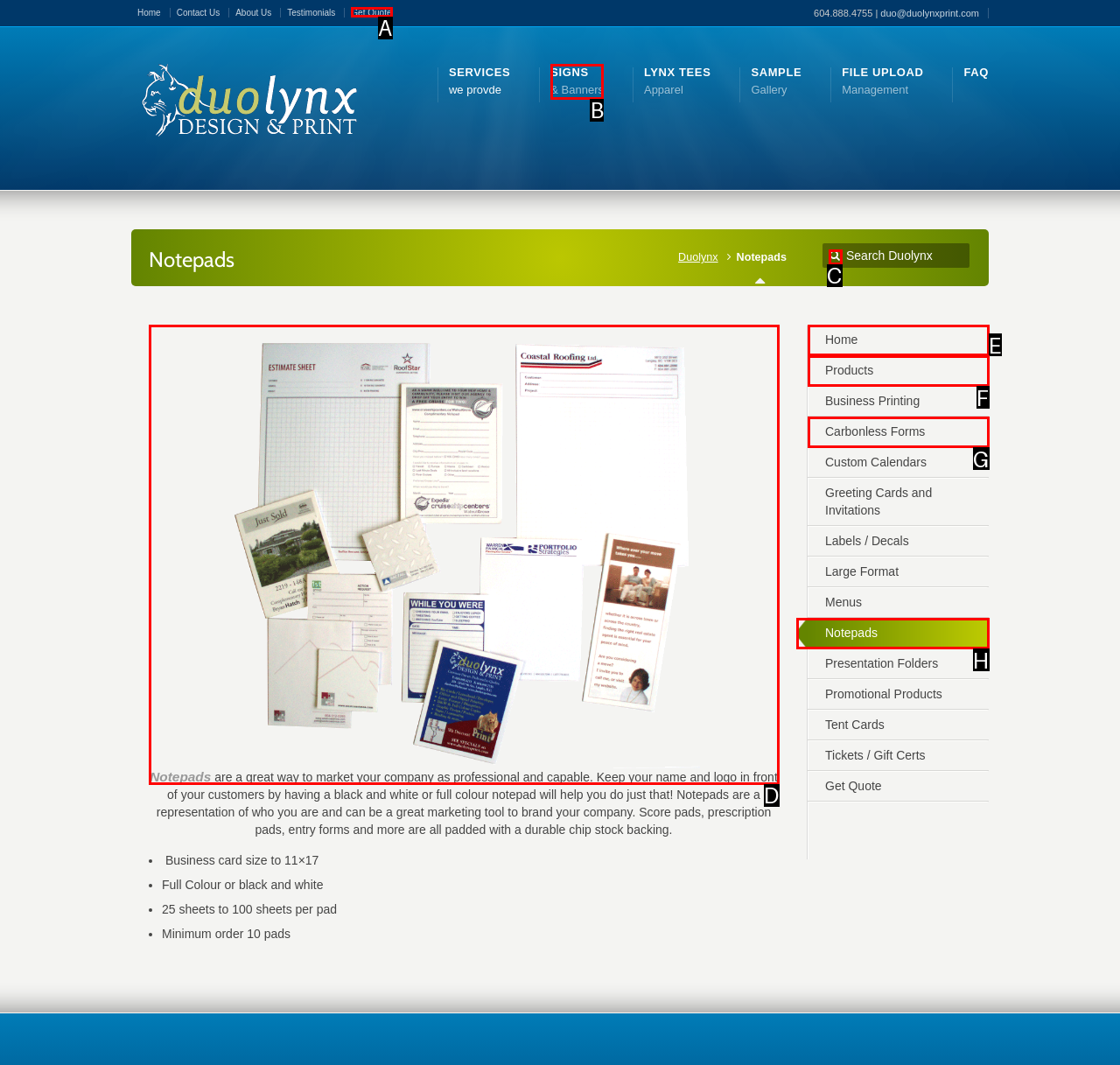Identify the letter of the option that should be selected to accomplish the following task: Click on the 'Get Quote' link. Provide the letter directly.

A